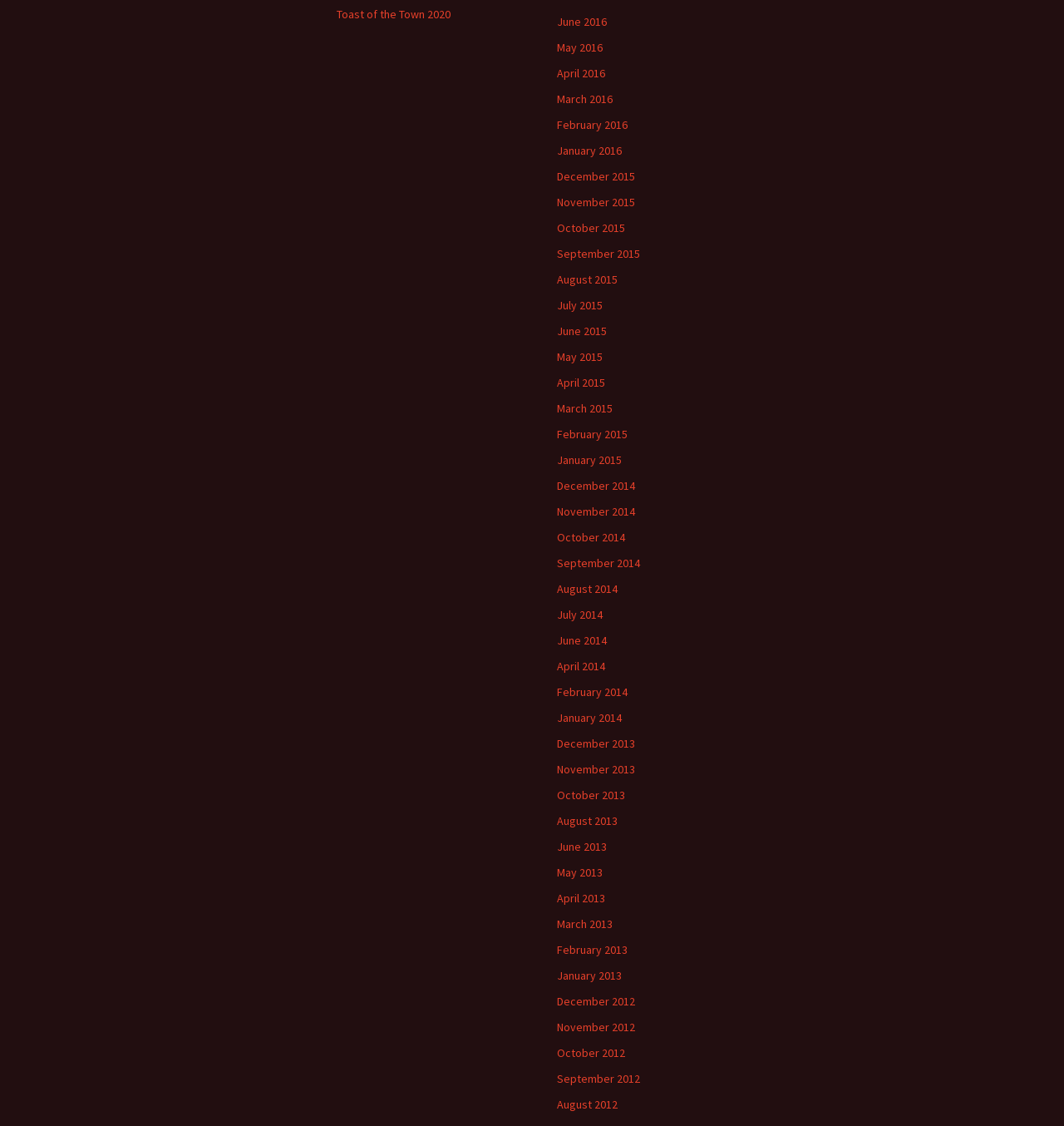How many years are represented on the webpage?
Refer to the image and provide a detailed answer to the question.

I examined the list of links and found that there are four years represented on the webpage: 2012, 2013, 2014, and 2015, as well as 2016.